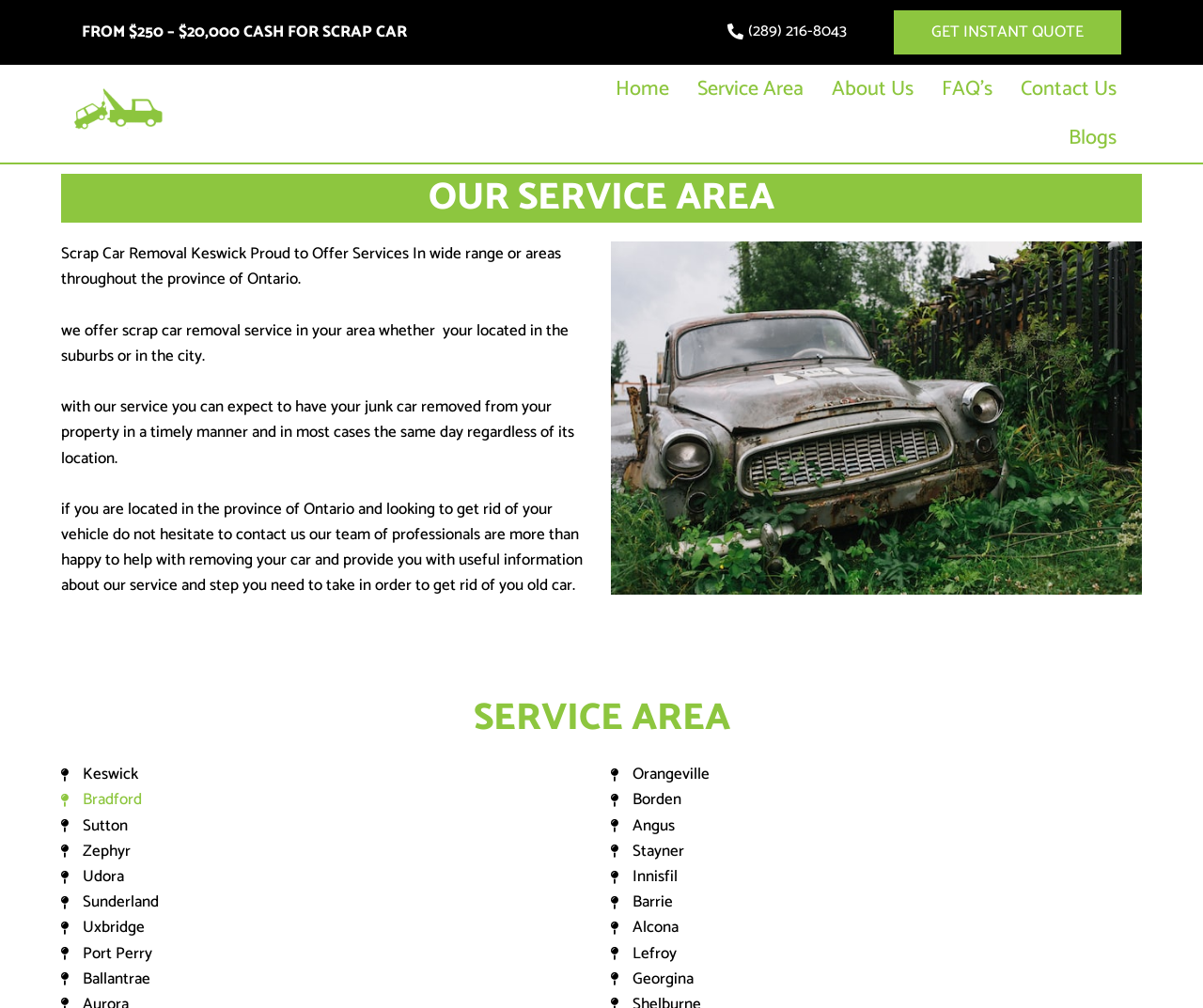Please specify the bounding box coordinates of the area that should be clicked to accomplish the following instruction: "Click the 'GET INSTANT QUOTE' button". The coordinates should consist of four float numbers between 0 and 1, i.e., [left, top, right, bottom].

[0.743, 0.01, 0.932, 0.054]